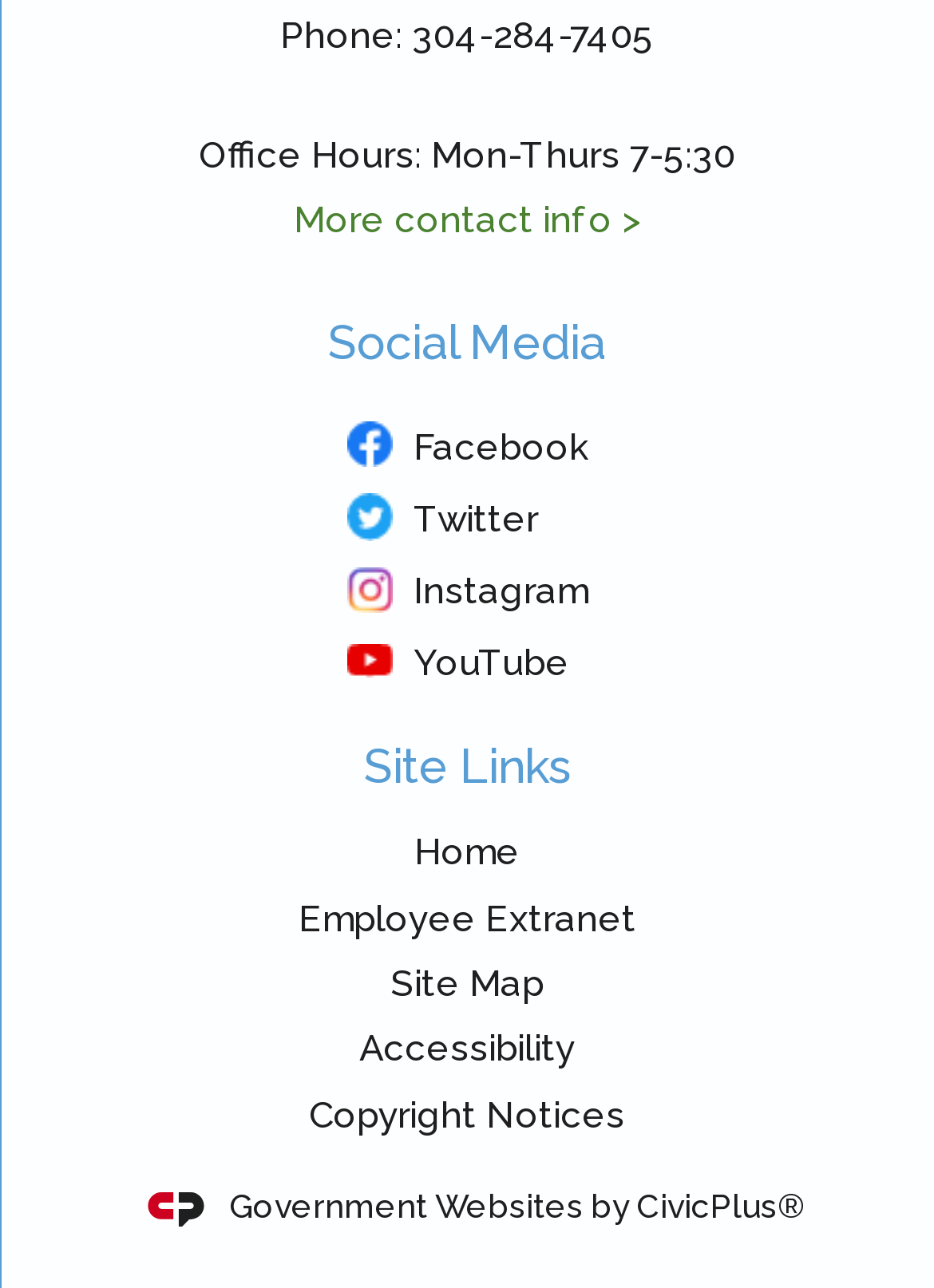Please specify the bounding box coordinates of the clickable region to carry out the following instruction: "Check Accessibility". The coordinates should be four float numbers between 0 and 1, in the format [left, top, right, bottom].

[0.385, 0.798, 0.615, 0.832]